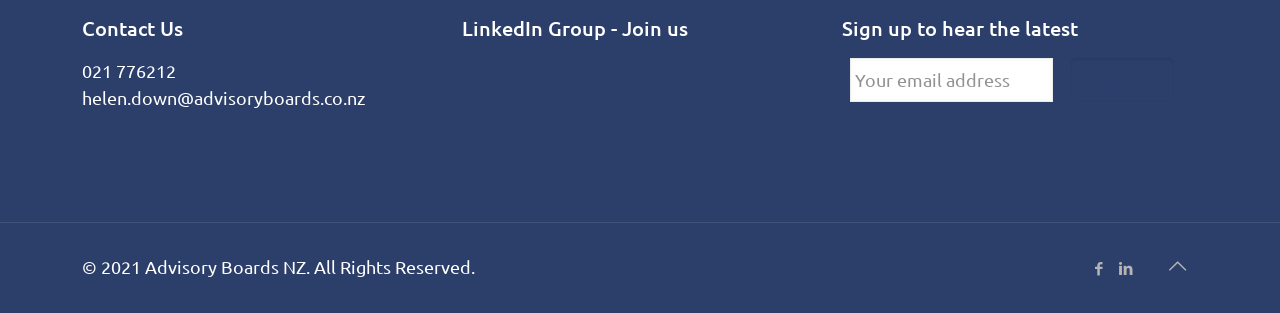Determine the bounding box coordinates of the region to click in order to accomplish the following instruction: "Click Sign up". Provide the coordinates as four float numbers between 0 and 1, specifically [left, top, right, bottom].

[0.837, 0.185, 0.917, 0.326]